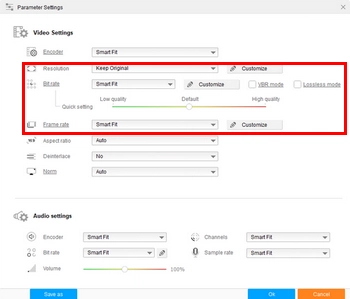Provide a thorough and detailed response to the question by examining the image: 
What is the range of options for Bit Rate?

According to the caption, the Bit Rate setting allows for adjustments to the quality of the video file, with options ranging from 'Low quality' to 'High quality', facilitating quick conversions without sacrificing output quality.